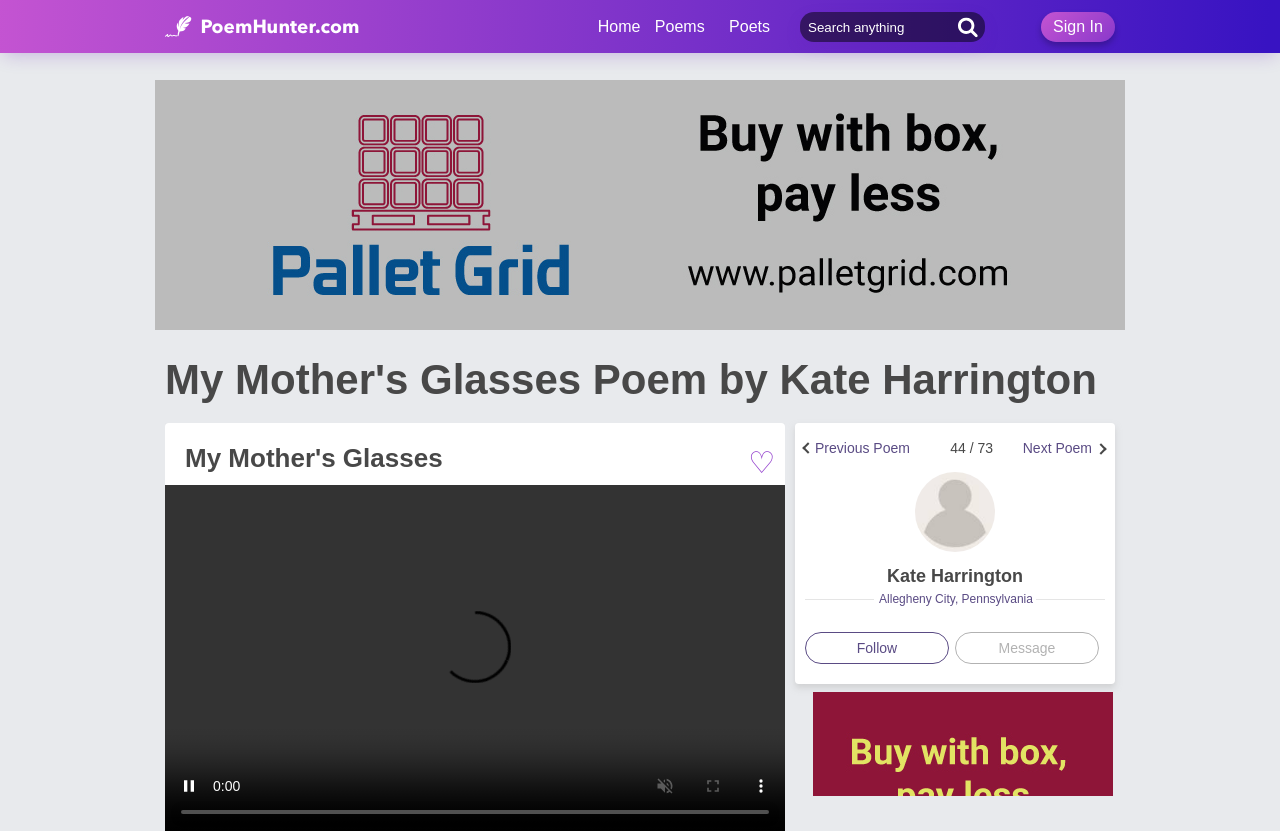What is the name of the poem on this webpage?
Answer briefly with a single word or phrase based on the image.

My Mother's Glasses